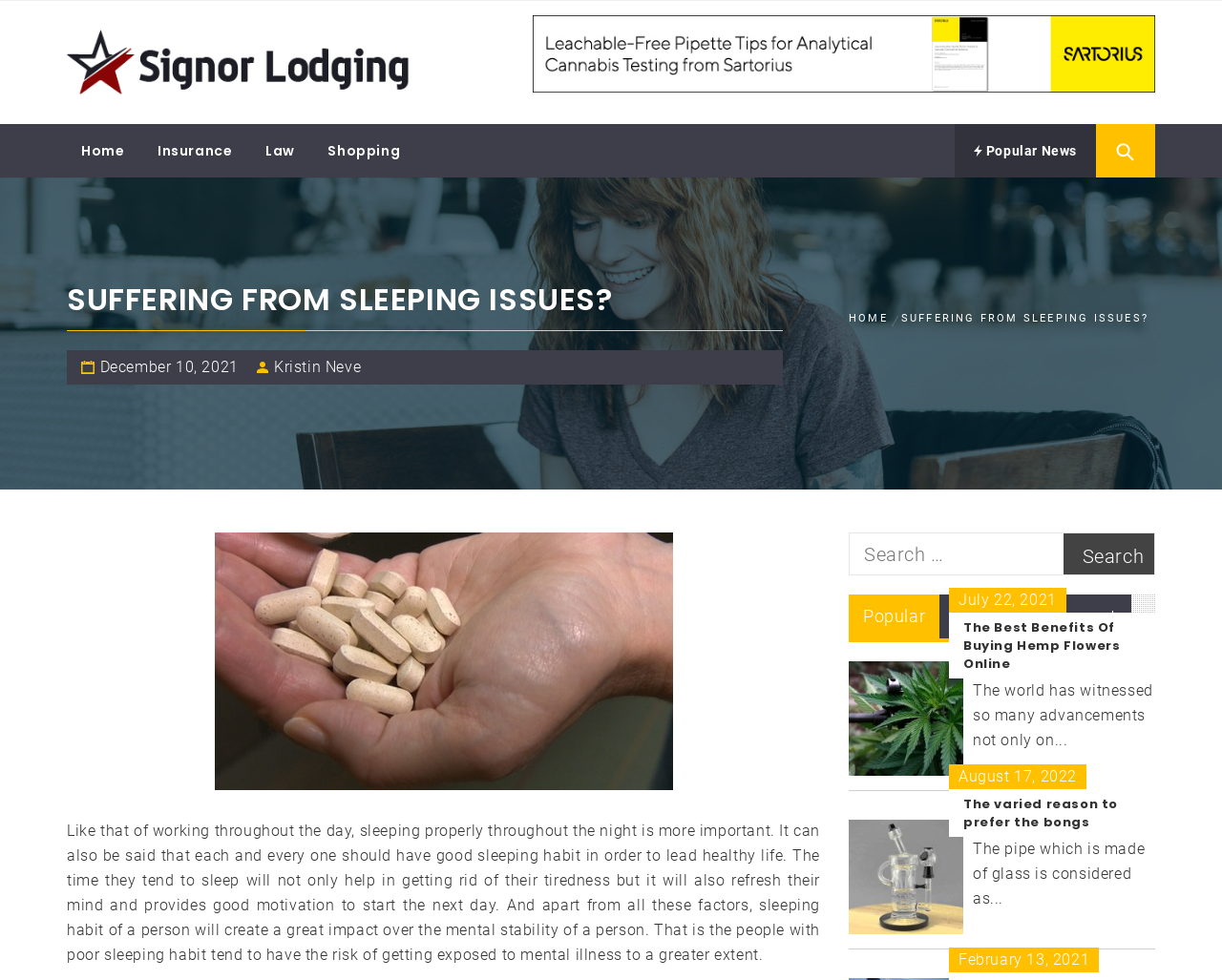Determine the bounding box coordinates for the area you should click to complete the following instruction: "Search for something".

[0.695, 0.543, 0.87, 0.587]